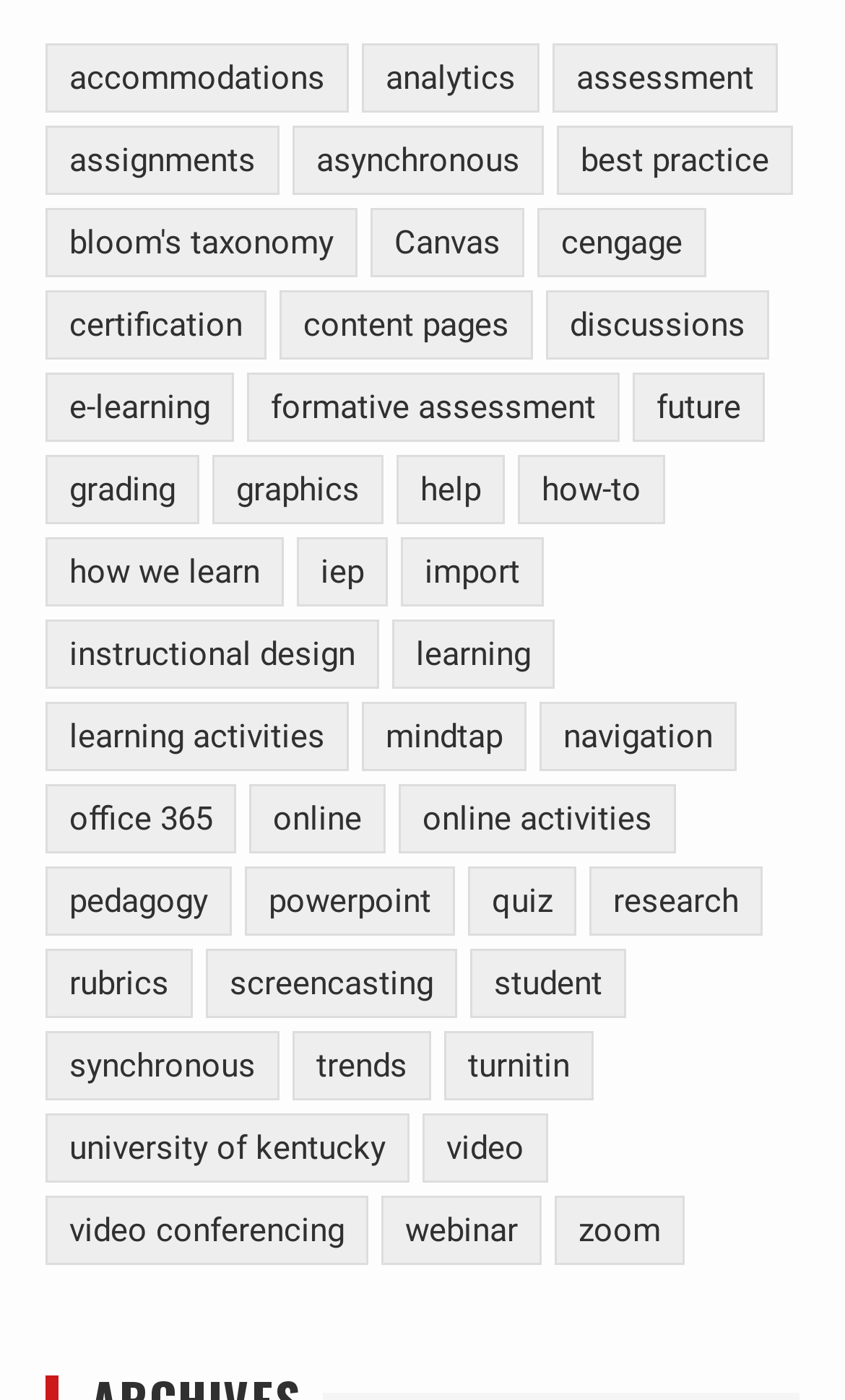What is the first category of items?
Based on the image, provide a one-word or brief-phrase response.

Accommodations